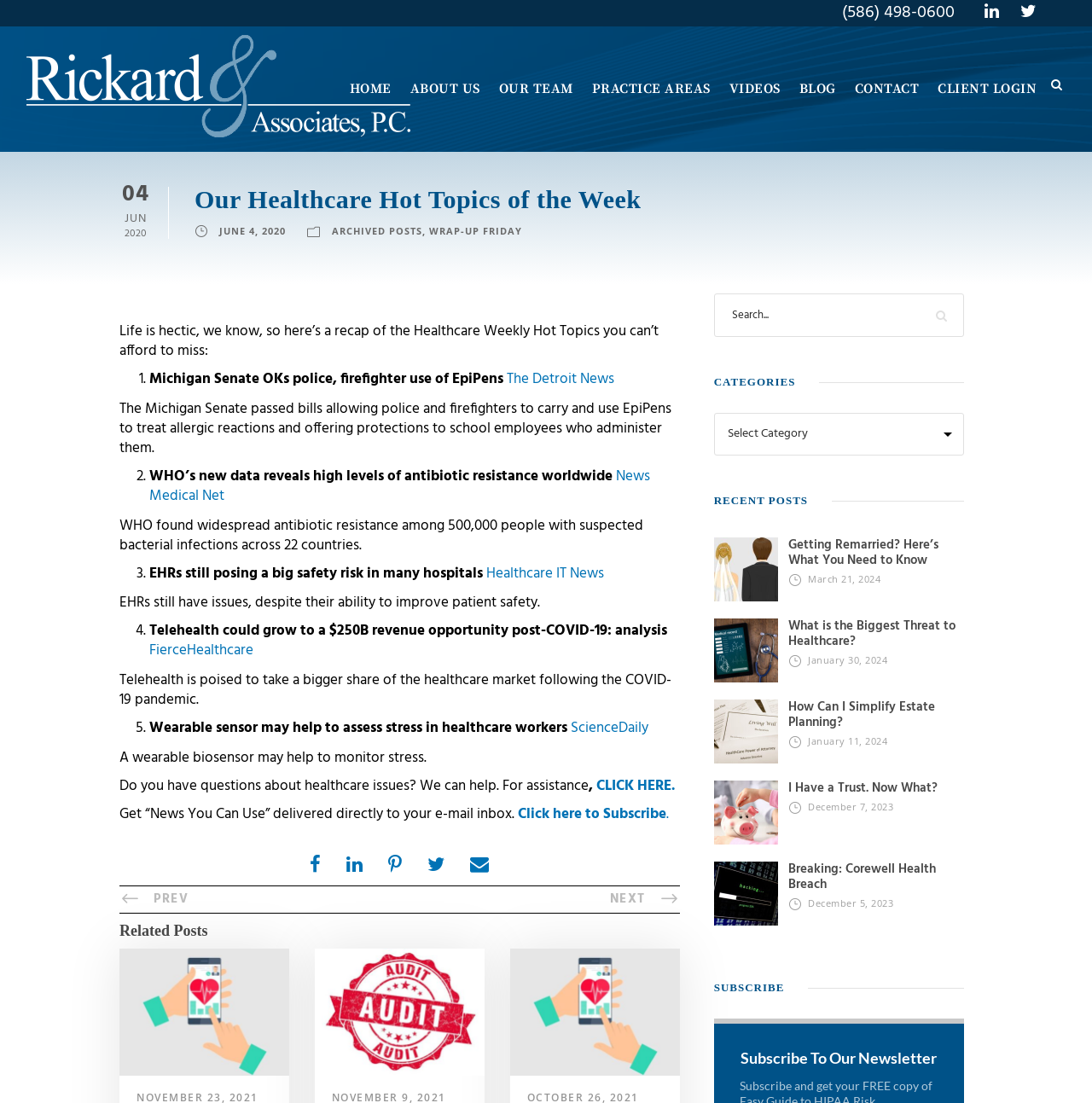What is the primary heading on this webpage?

Our Healthcare Hot Topics of the Week